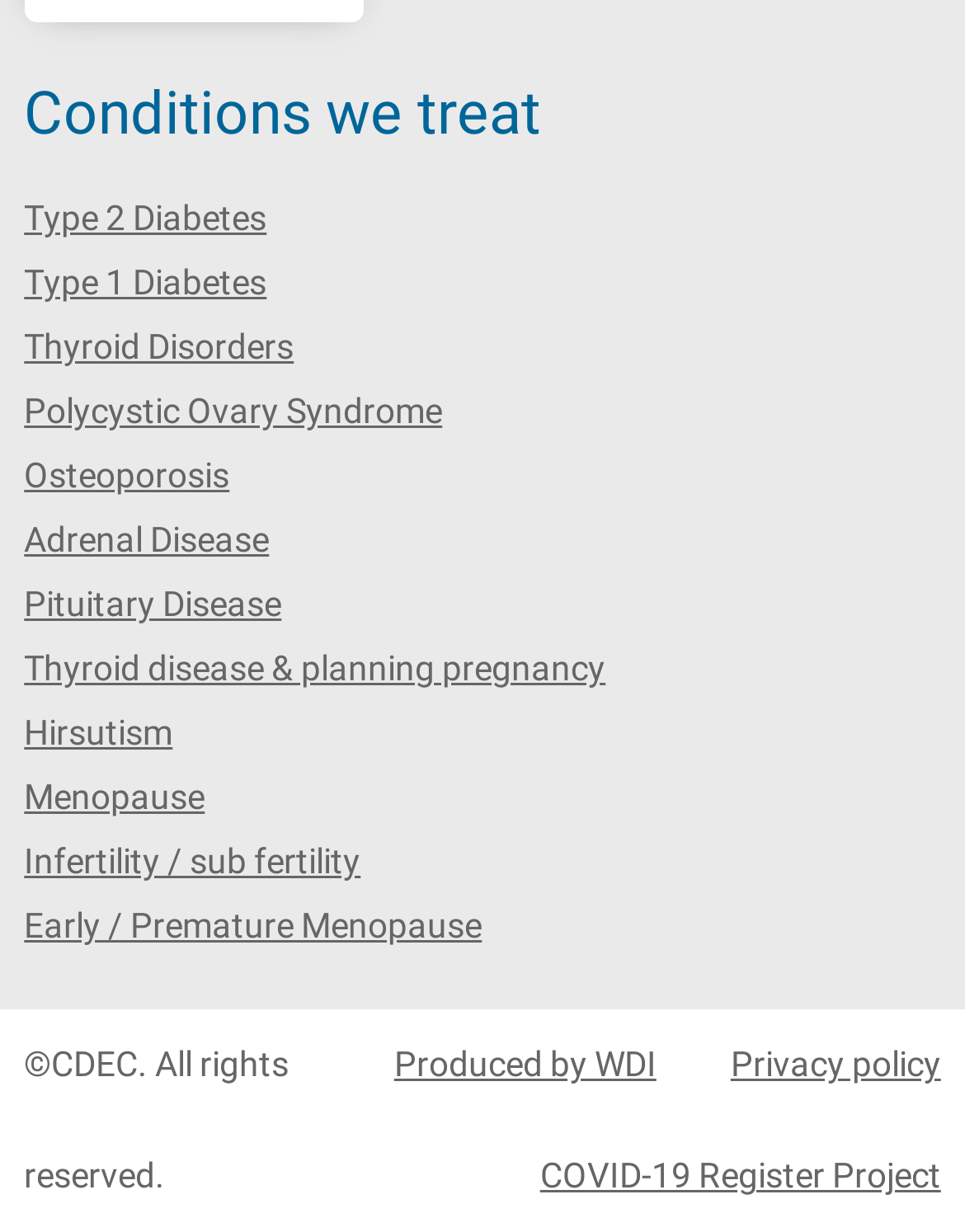Use the details in the image to answer the question thoroughly: 
How many links are there under 'Conditions we treat'?

There are 11 links listed under the heading 'Conditions we treat', which are 'Type 2 Diabetes', 'Type 1 Diabetes', 'Thyroid Disorders', 'Polycystic Ovary Syndrome', 'Osteoporosis', 'Adrenal Disease', 'Pituitary Disease', 'Thyroid disease & planning pregnancy', 'Hirsutism', 'Menopause', and 'Infertility / sub fertility'.